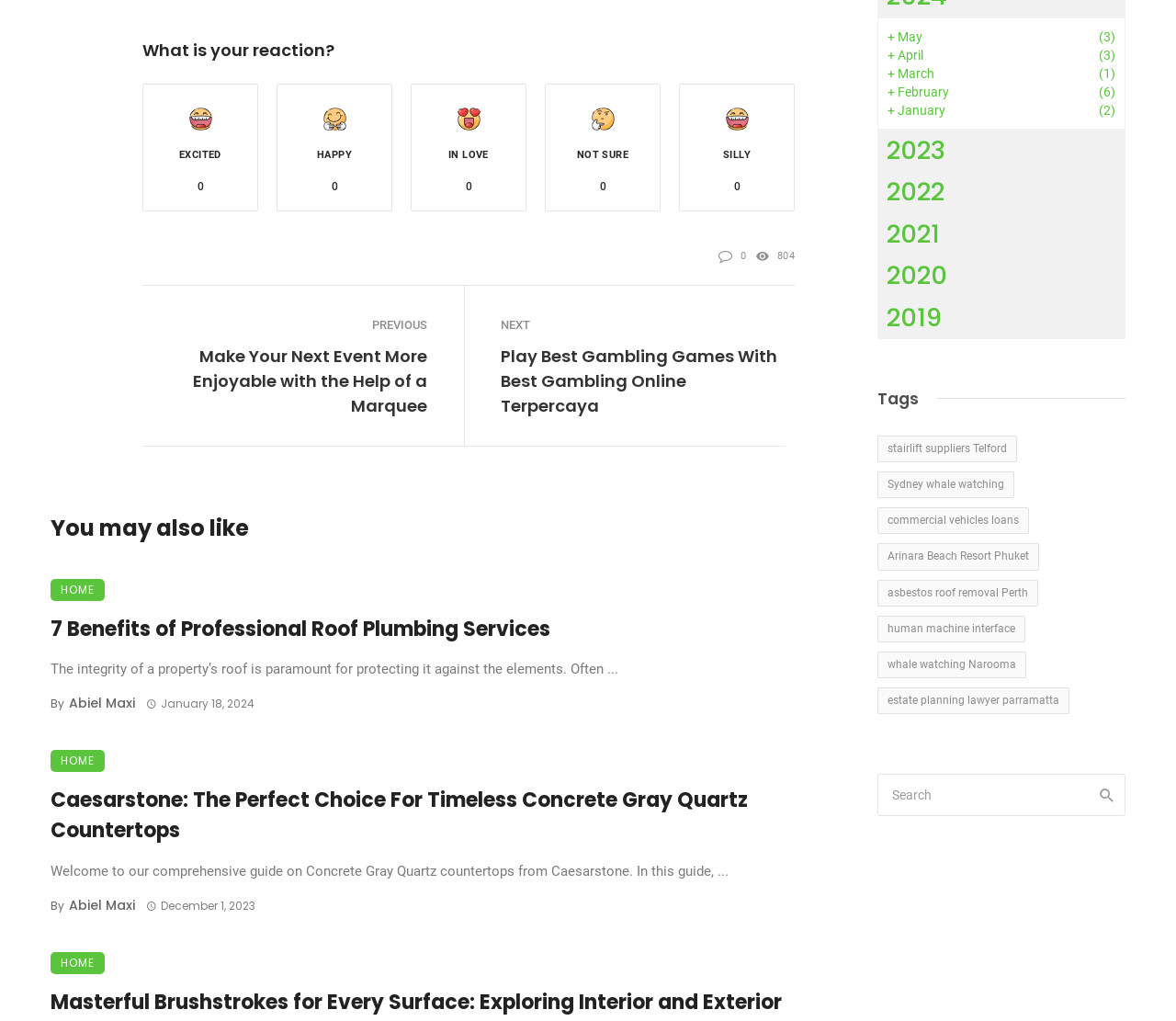Can you provide the bounding box coordinates for the element that should be clicked to implement the instruction: "Go to the 'NEXT' page"?

[0.426, 0.307, 0.668, 0.33]